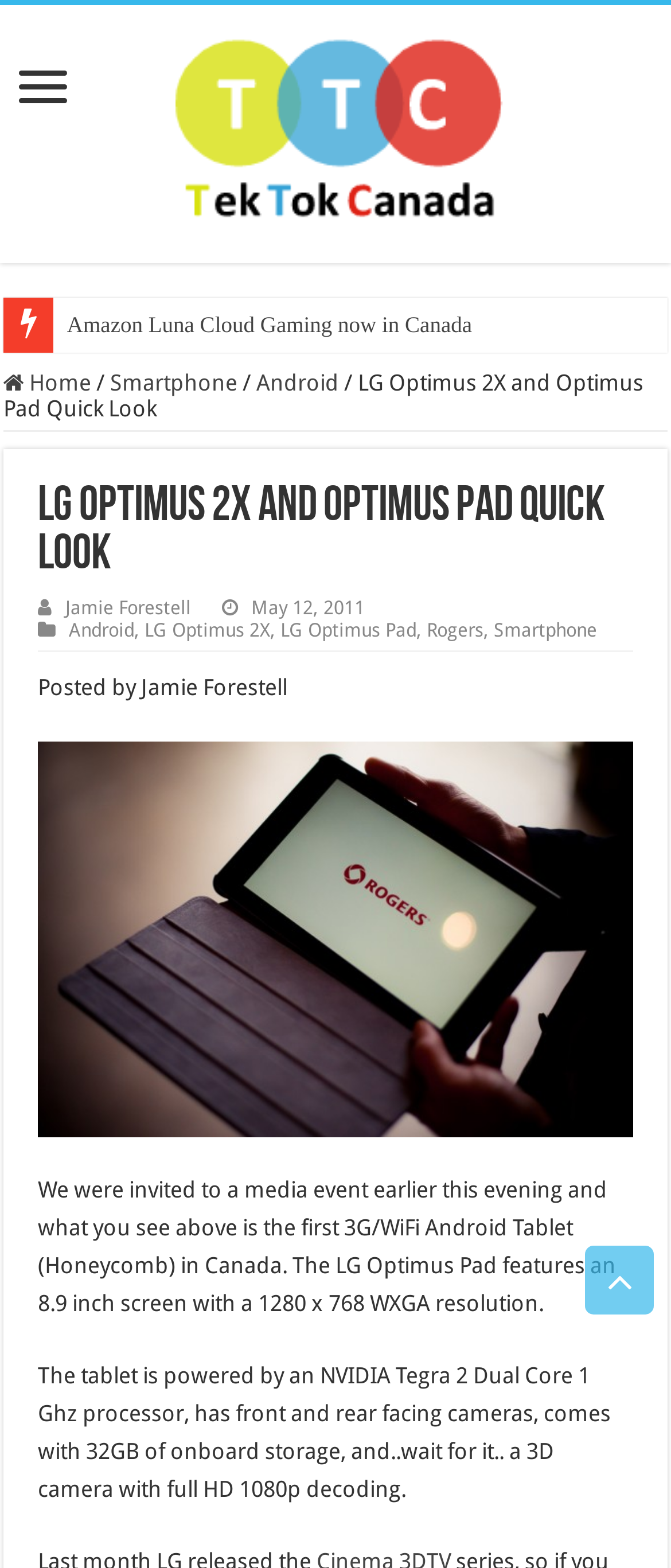Please find the bounding box coordinates of the element that needs to be clicked to perform the following instruction: "View the 'Moose Club' page". The bounding box coordinates should be four float numbers between 0 and 1, represented as [left, top, right, bottom].

None